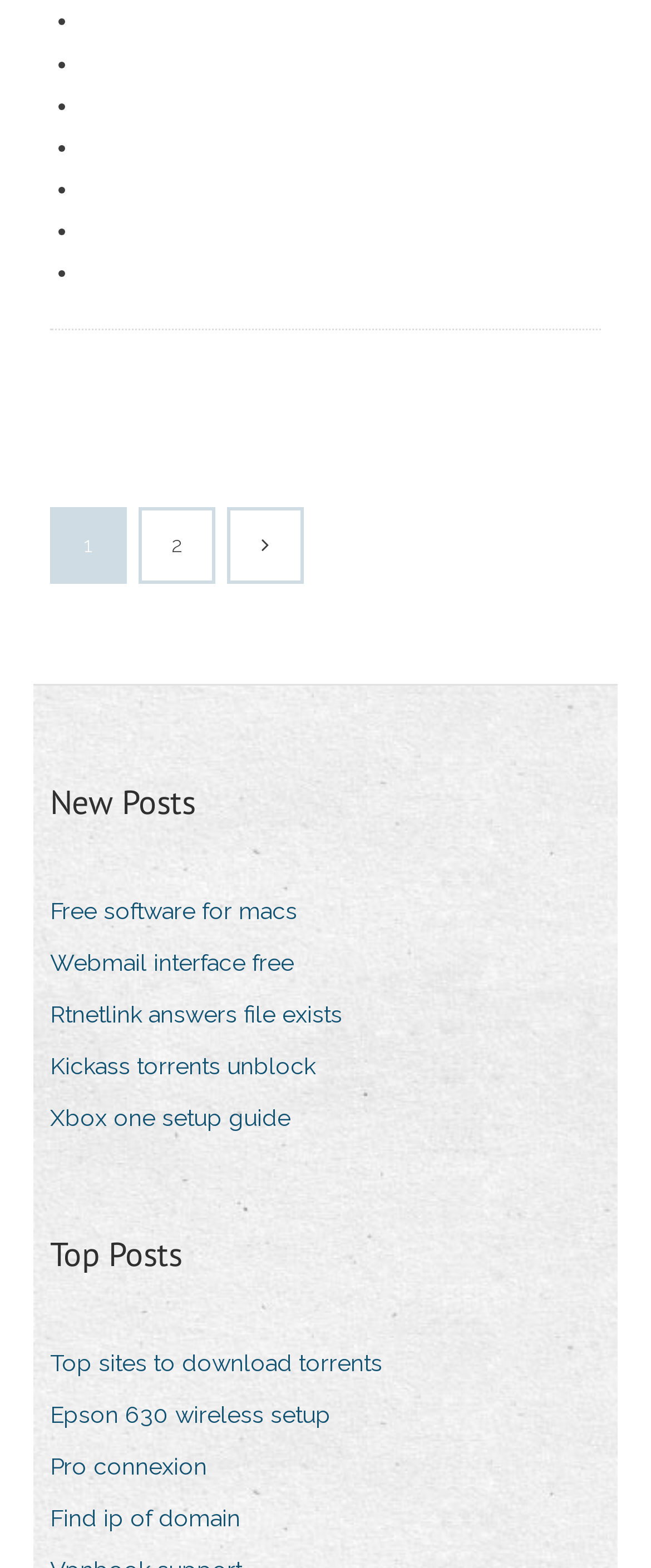What is the last link in the 'New Posts' section? From the image, respond with a single word or brief phrase.

Xbox one setup guide